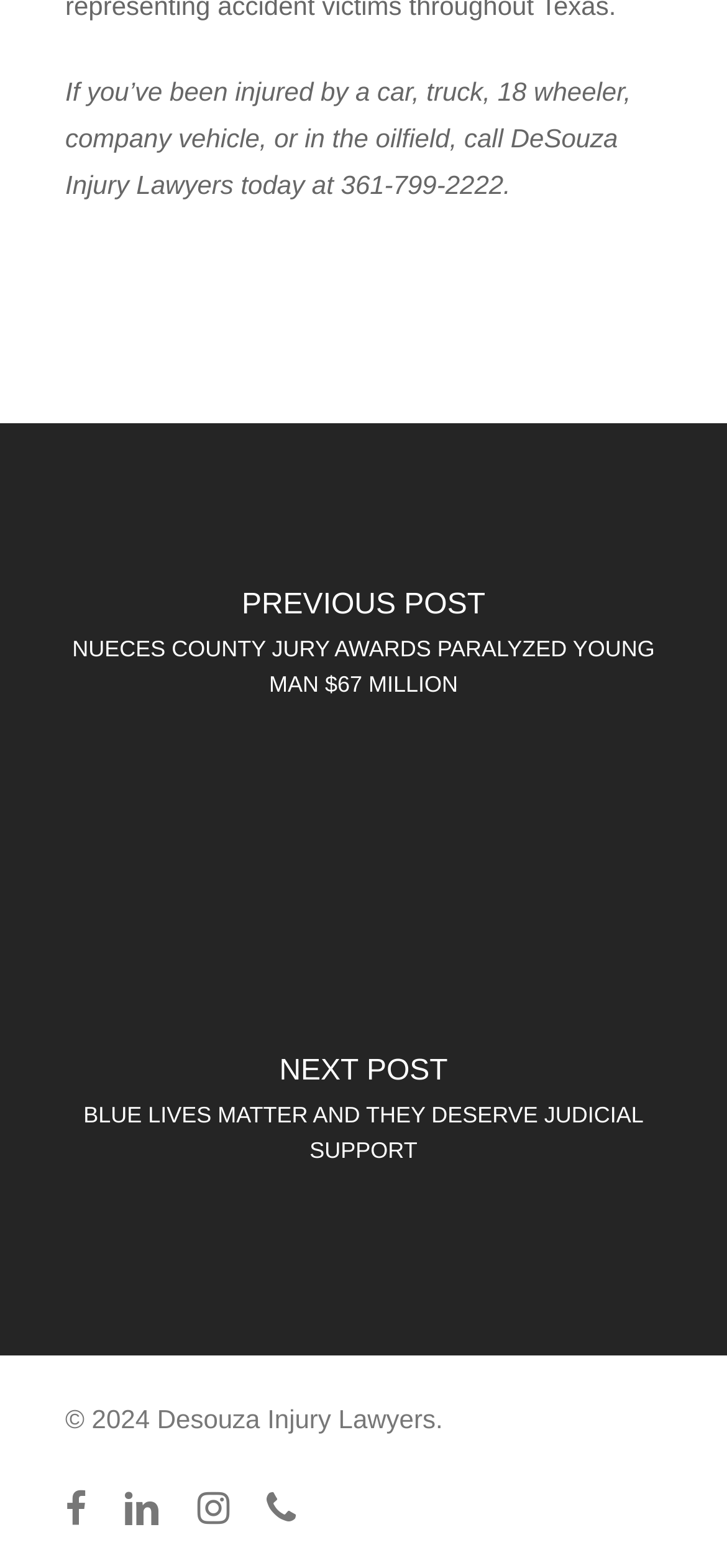Answer briefly with one word or phrase:
What is the phone number to call DeSouza Injury Lawyers?

361-799-2222